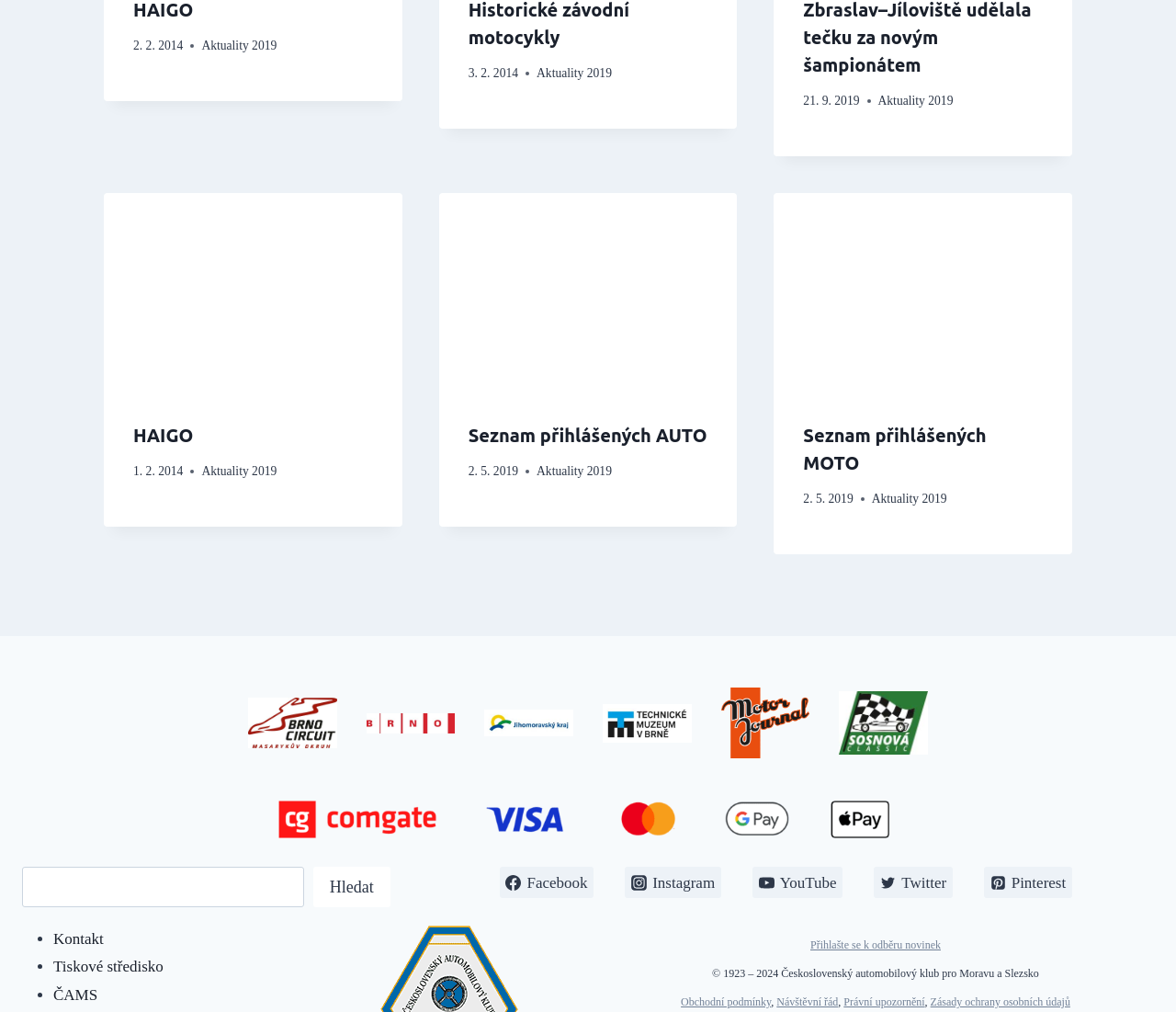Provide the bounding box coordinates in the format (top-left x, top-left y, bottom-right x, bottom-right y). All values are floating point numbers between 0 and 1. Determine the bounding box coordinate of the UI element described as: parent_node: Seznam přihlášených MOTO

[0.658, 0.191, 0.912, 0.387]